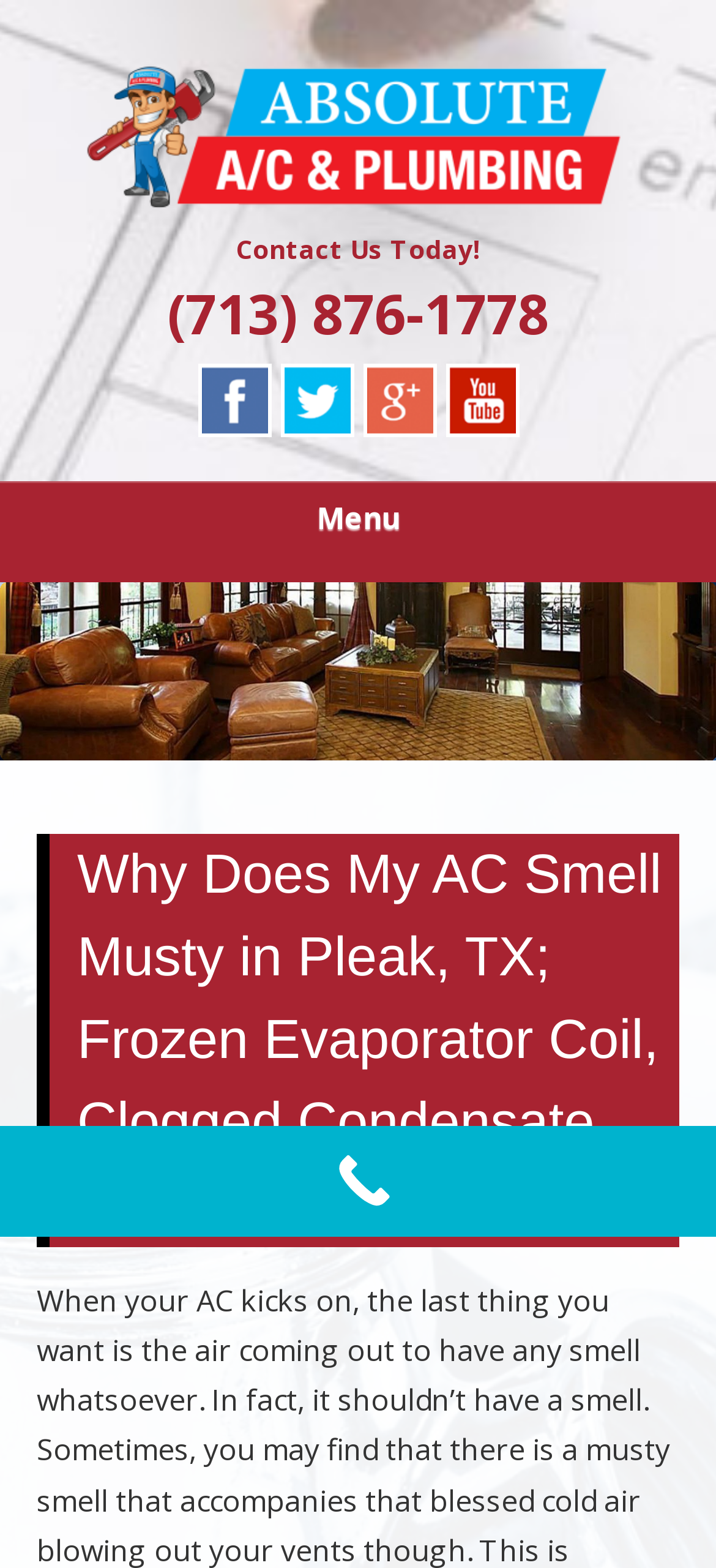Respond with a single word or phrase to the following question:
What is the text above the menu?

Quality Plumbing & Mechanical Services